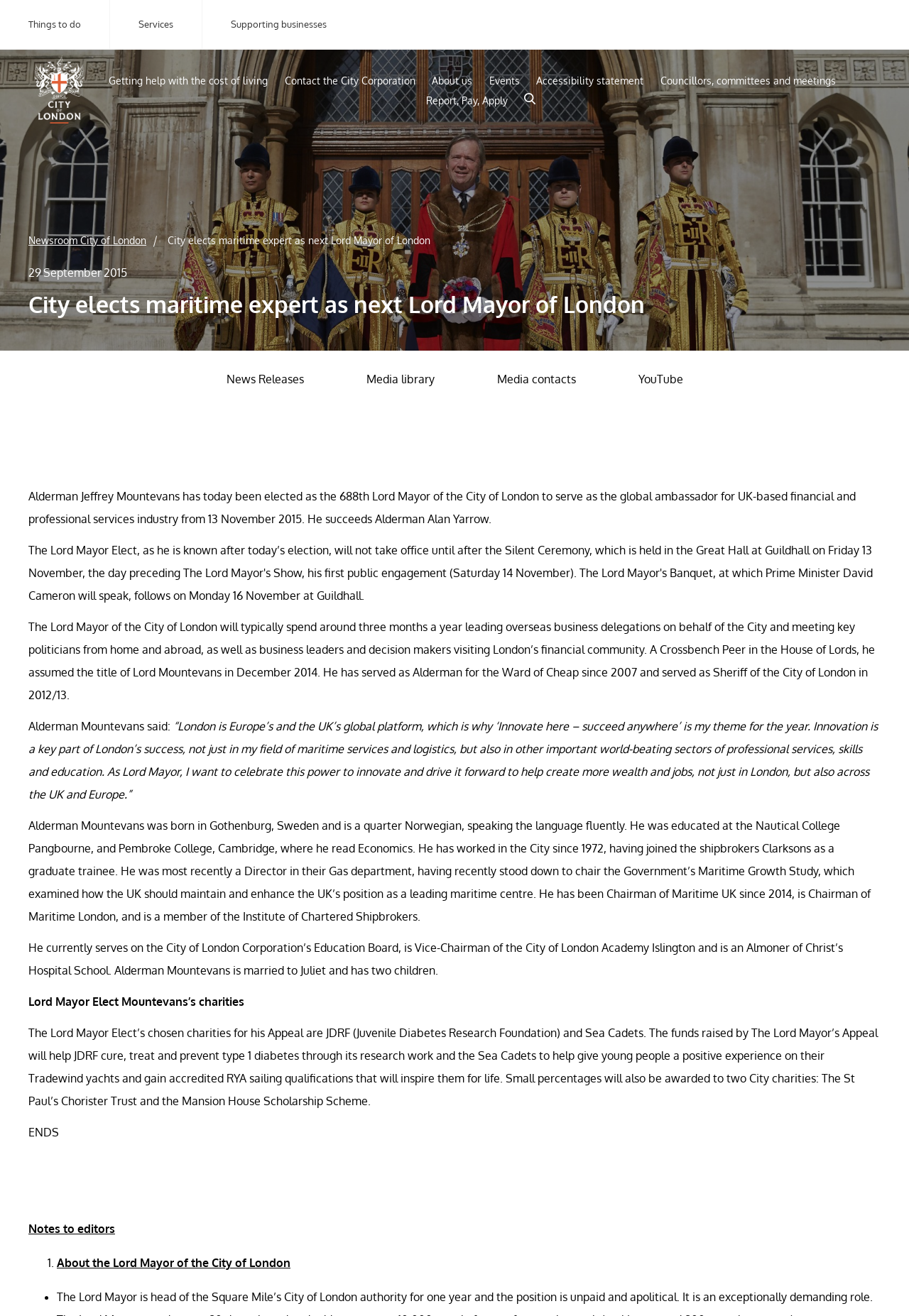Locate the bounding box coordinates of the clickable area needed to fulfill the instruction: "Visit 'Newsroom City of London'".

[0.031, 0.178, 0.161, 0.187]